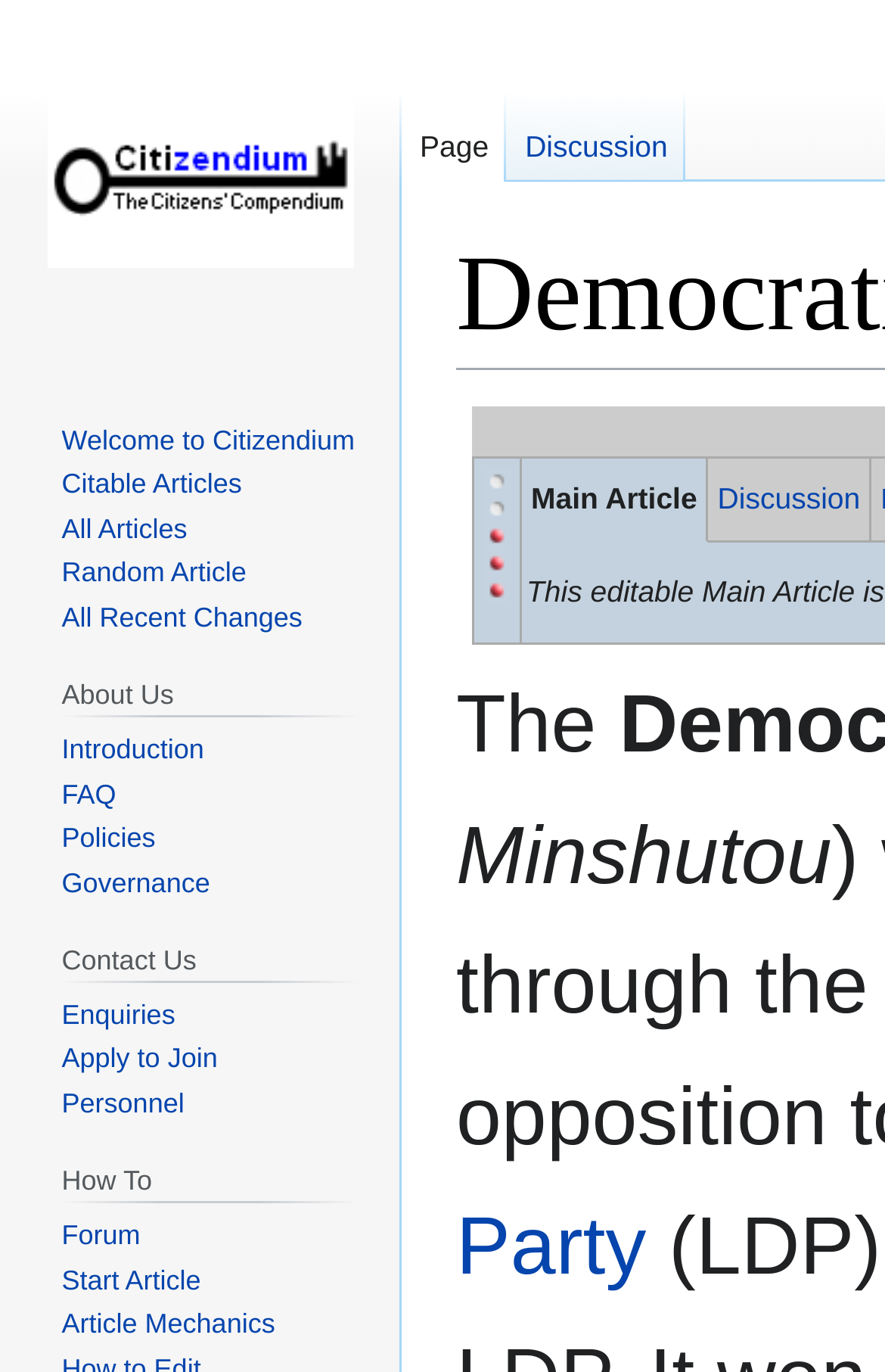Kindly determine the bounding box coordinates for the clickable area to achieve the given instruction: "Go to the discussion page".

[0.811, 0.351, 0.972, 0.376]